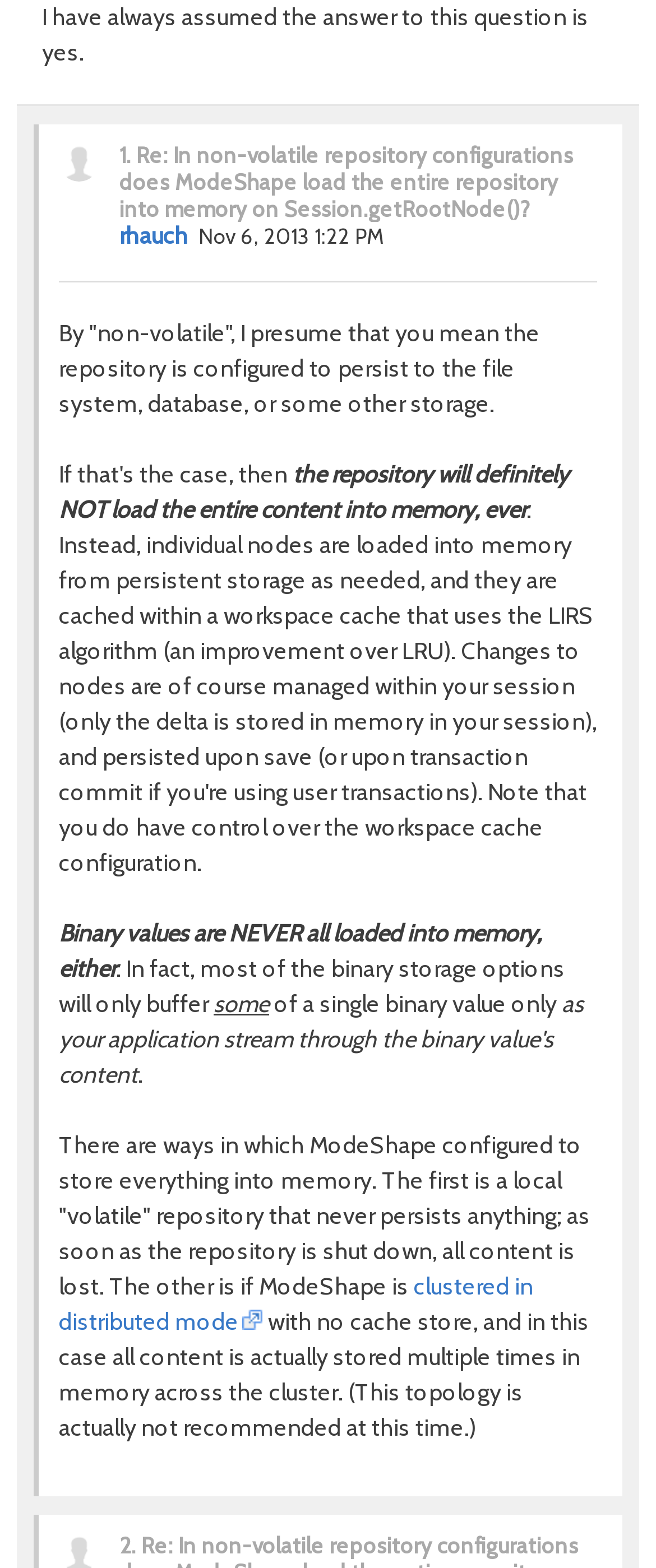Analyze the image and answer the question with as much detail as possible: 
What type of values are never loaded into memory?

According to the discussion, binary values are never loaded into memory, and instead, most binary storage options only buffer some of a single binary value.